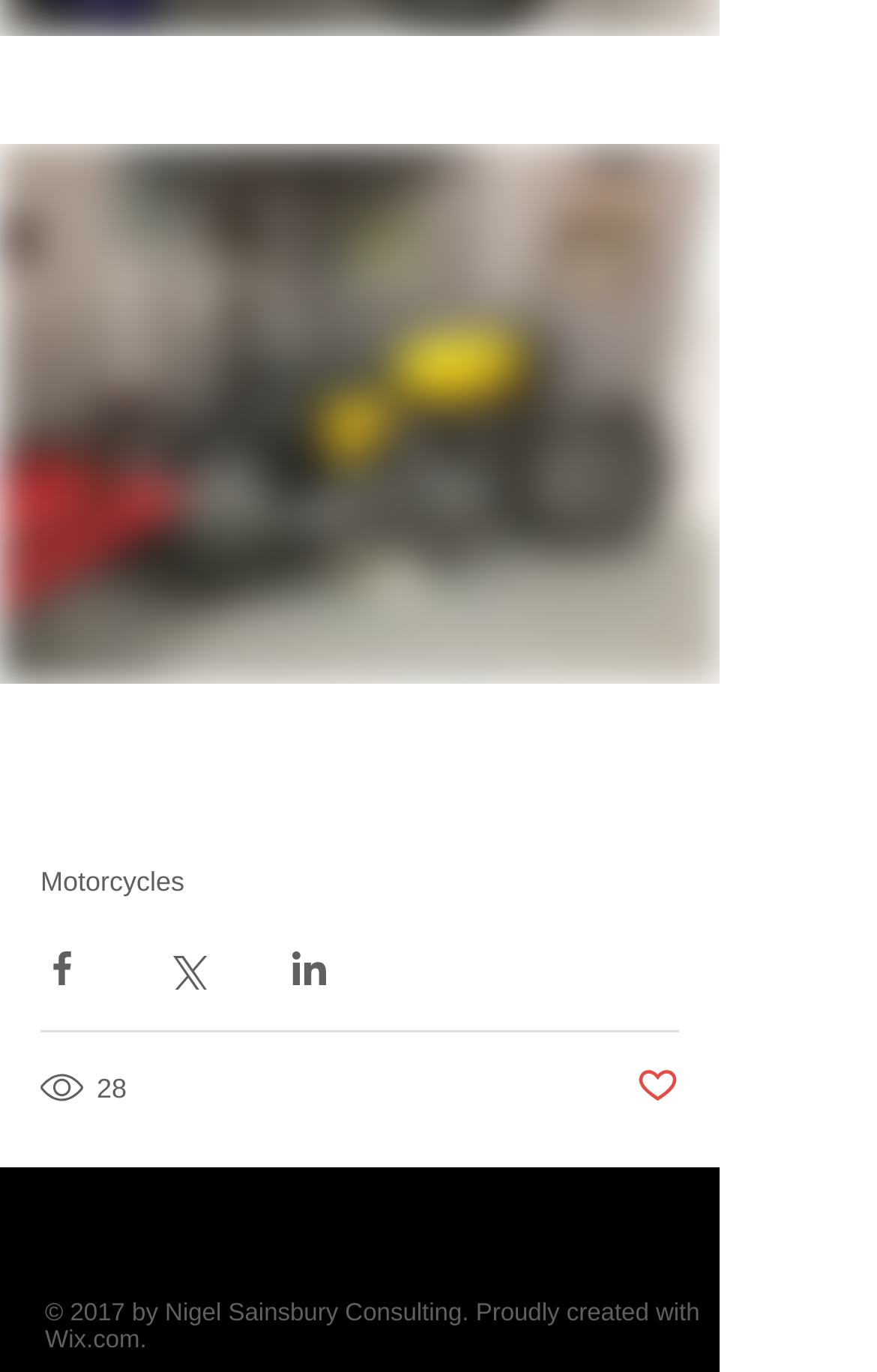Identify the bounding box of the UI component described as: "Post not marked as liked".

[0.726, 0.775, 0.774, 0.81]